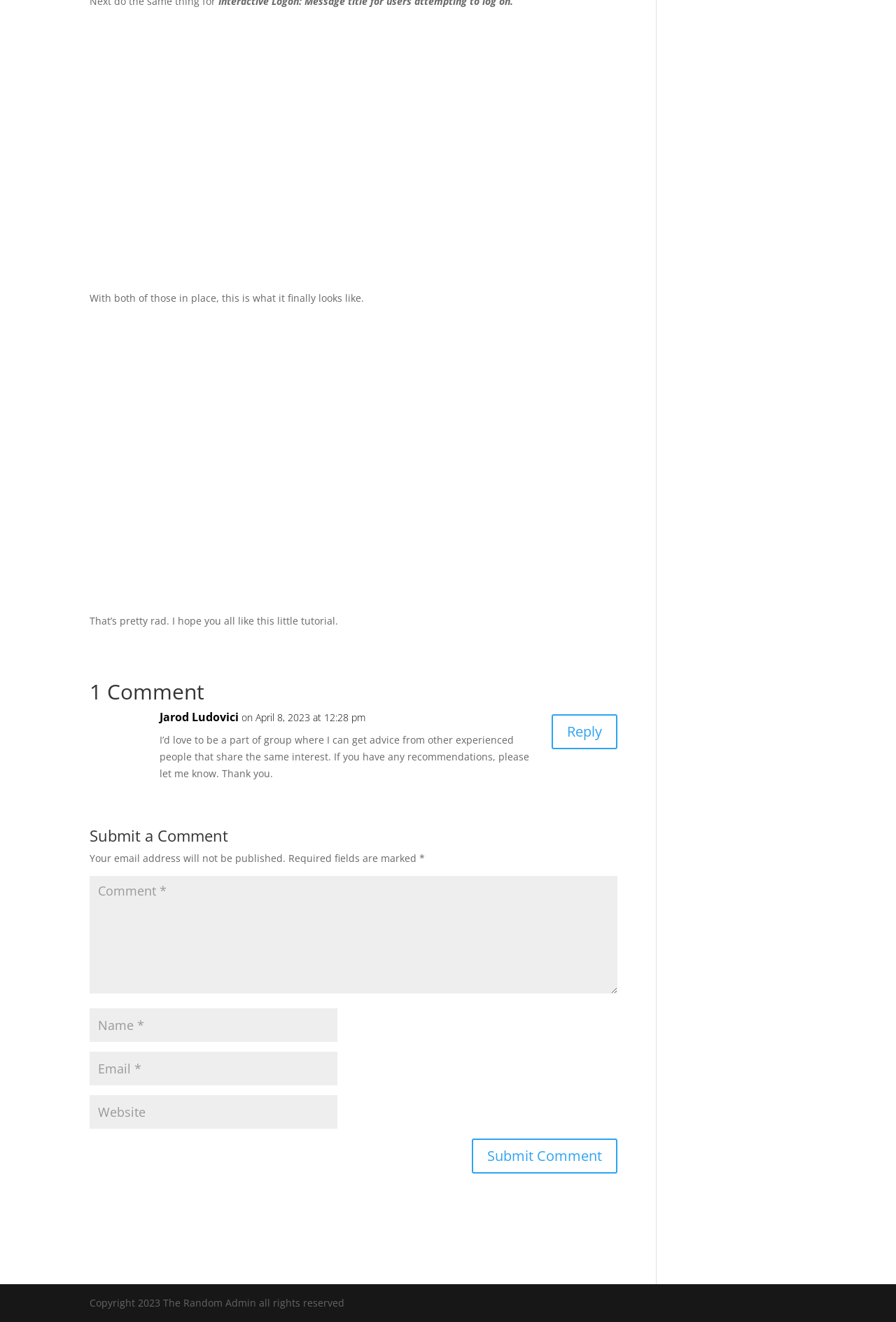Please provide a comprehensive answer to the question based on the screenshot: What is required to submit a comment?

The webpage has three textboxes with labels 'Name *', 'Email *', and 'Comment *', which indicates that these fields are required to submit a comment. The asterisk symbol (*) denotes that these fields are mandatory.